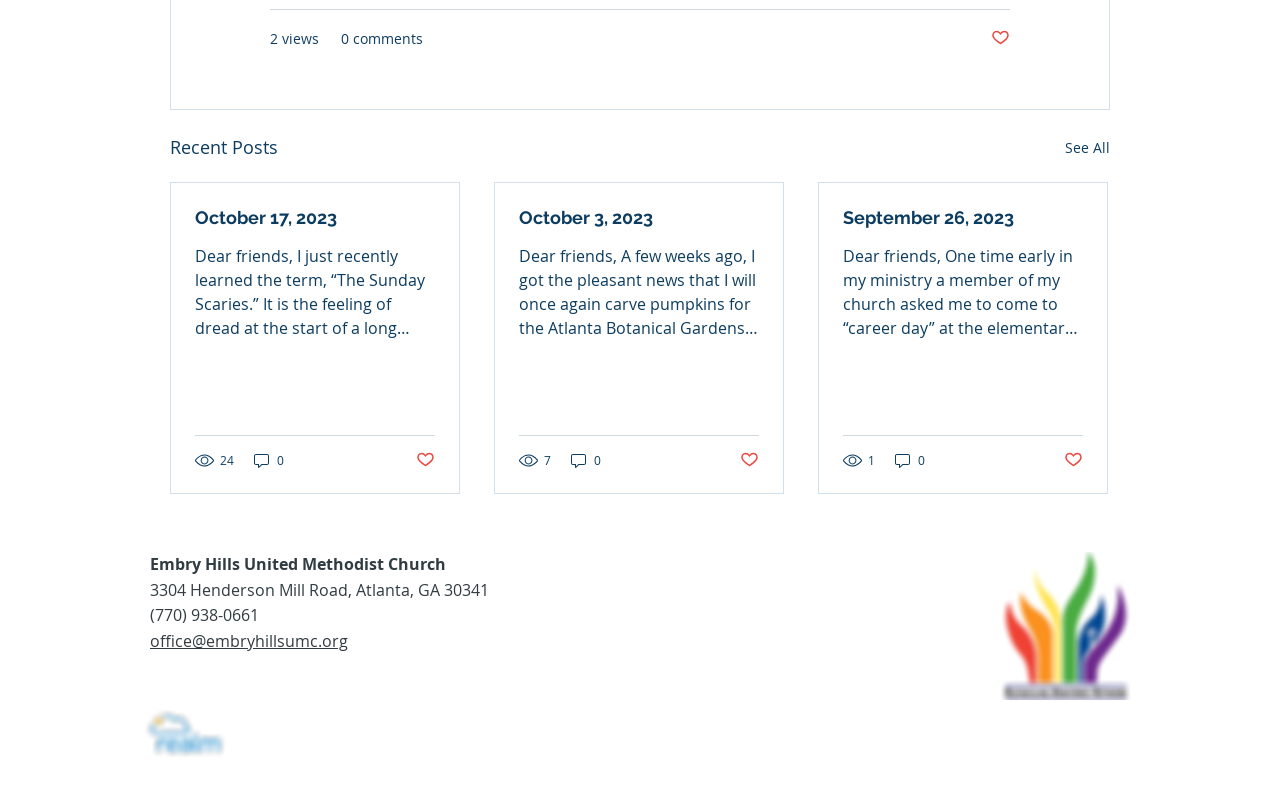What is the name of the church?
Give a single word or phrase as your answer by examining the image.

Embry Hills United Methodist Church